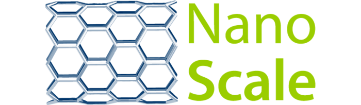Provide your answer in a single word or phrase: 
What is the name of the focus area?

Nano Scale